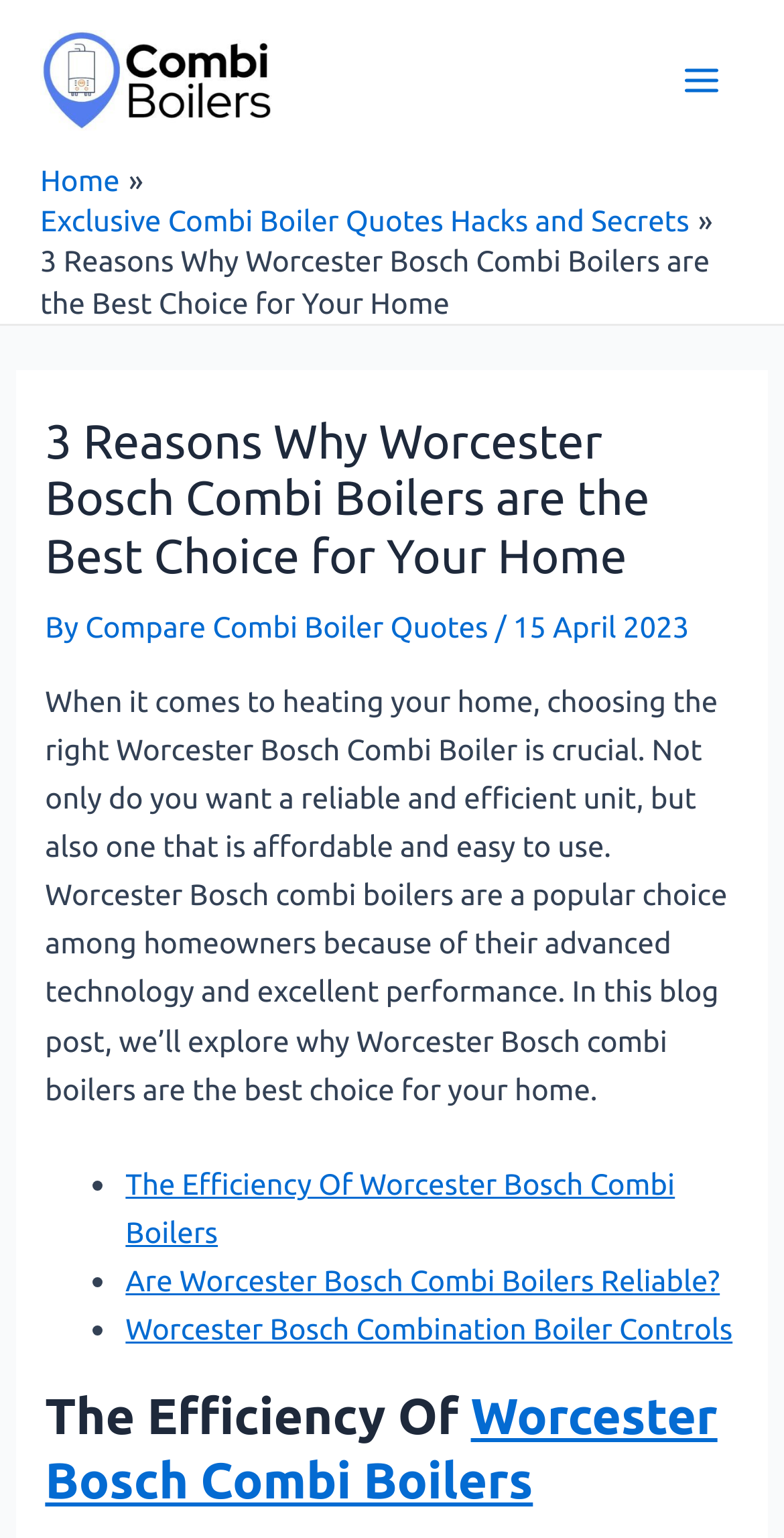When was the blog post published?
Please use the visual content to give a single word or phrase answer.

15 April 2023